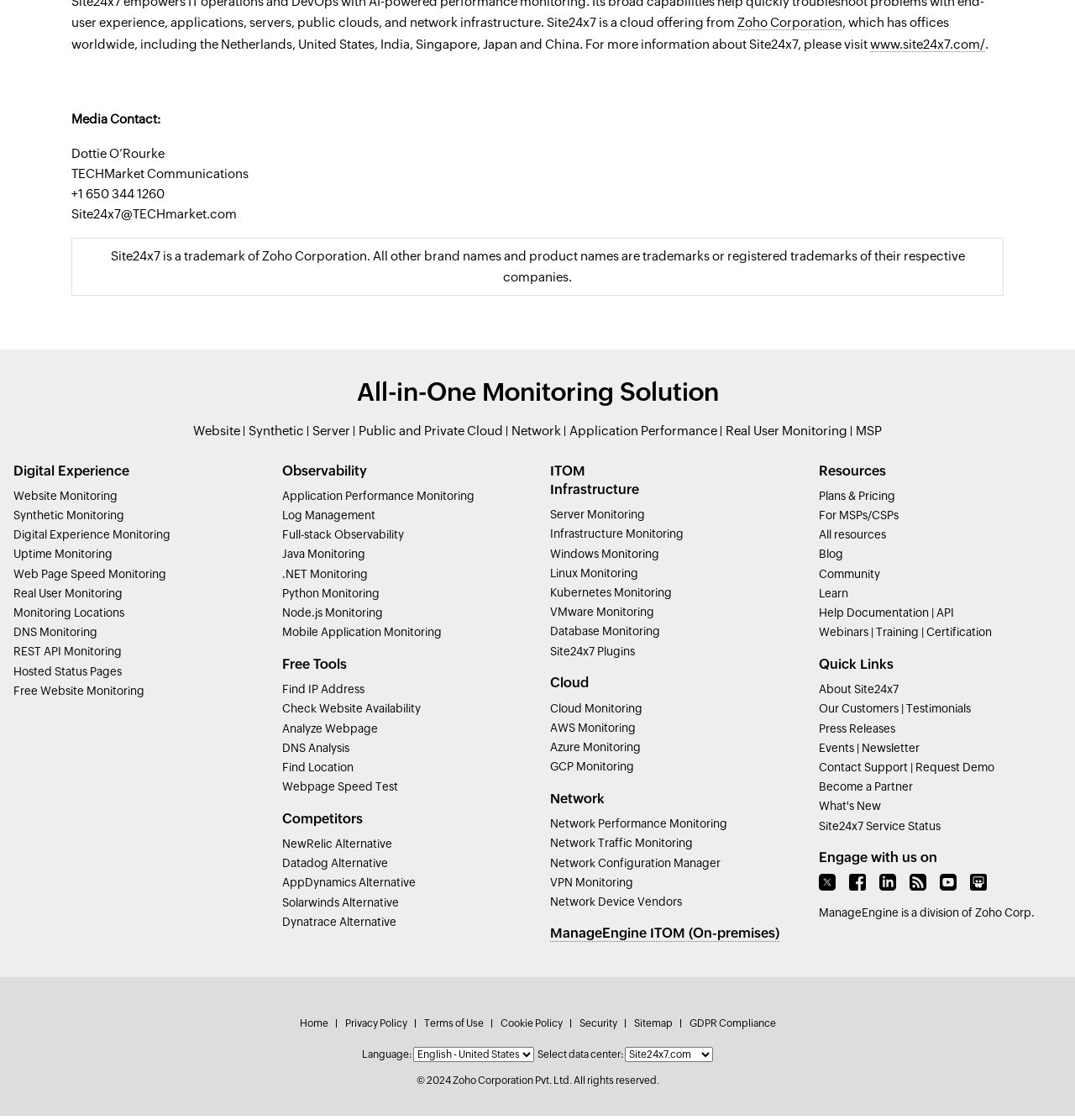Locate the bounding box coordinates of the clickable area to execute the instruction: "Search for courses". Provide the coordinates as four float numbers between 0 and 1, represented as [left, top, right, bottom].

None